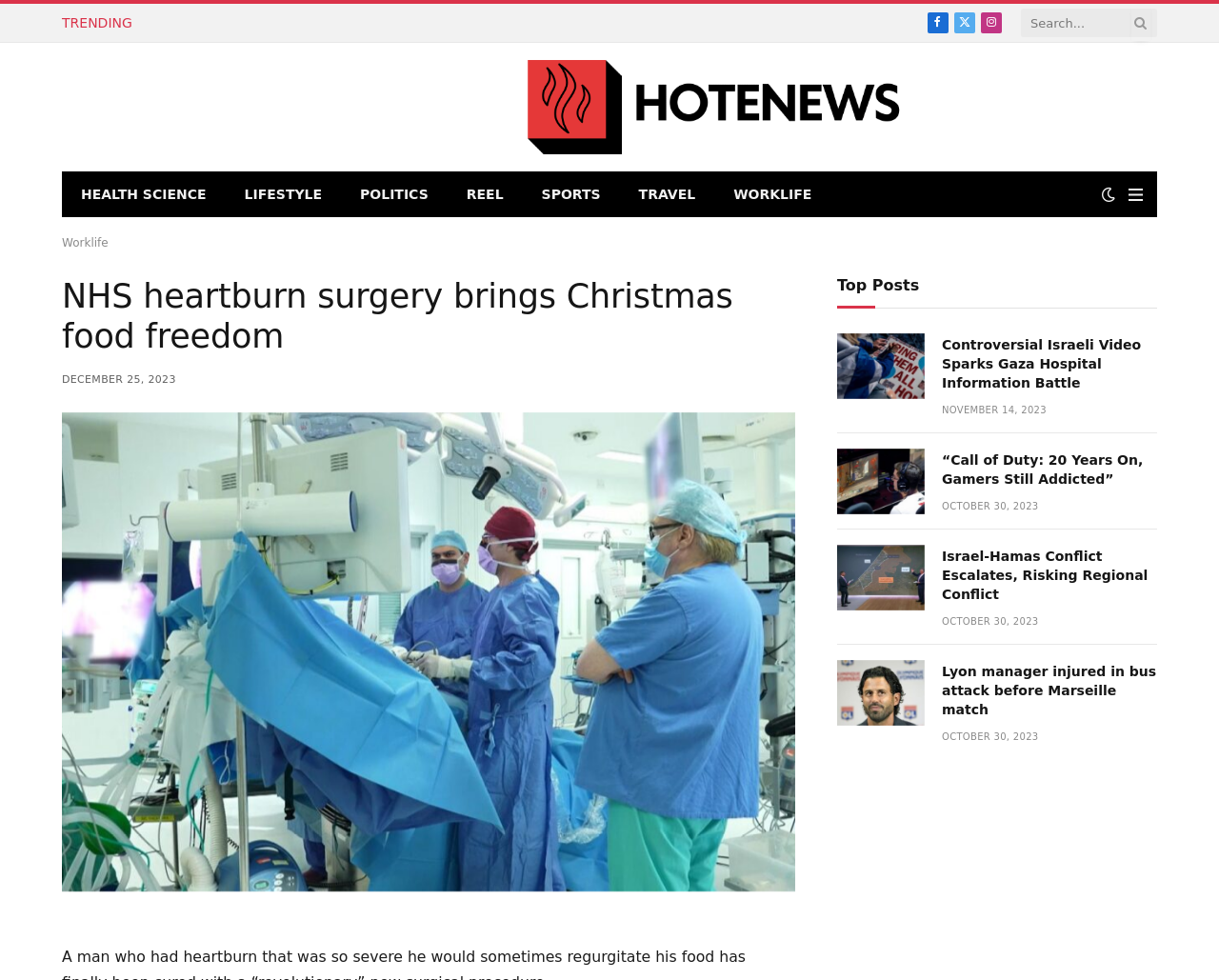Look at the image and answer the question in detail:
What is the purpose of the button with the '' icon?

I determined the purpose of the button by looking at its location next to the search textbox and its icon, which is a magnifying glass. This suggests that the button is used to submit a search query.